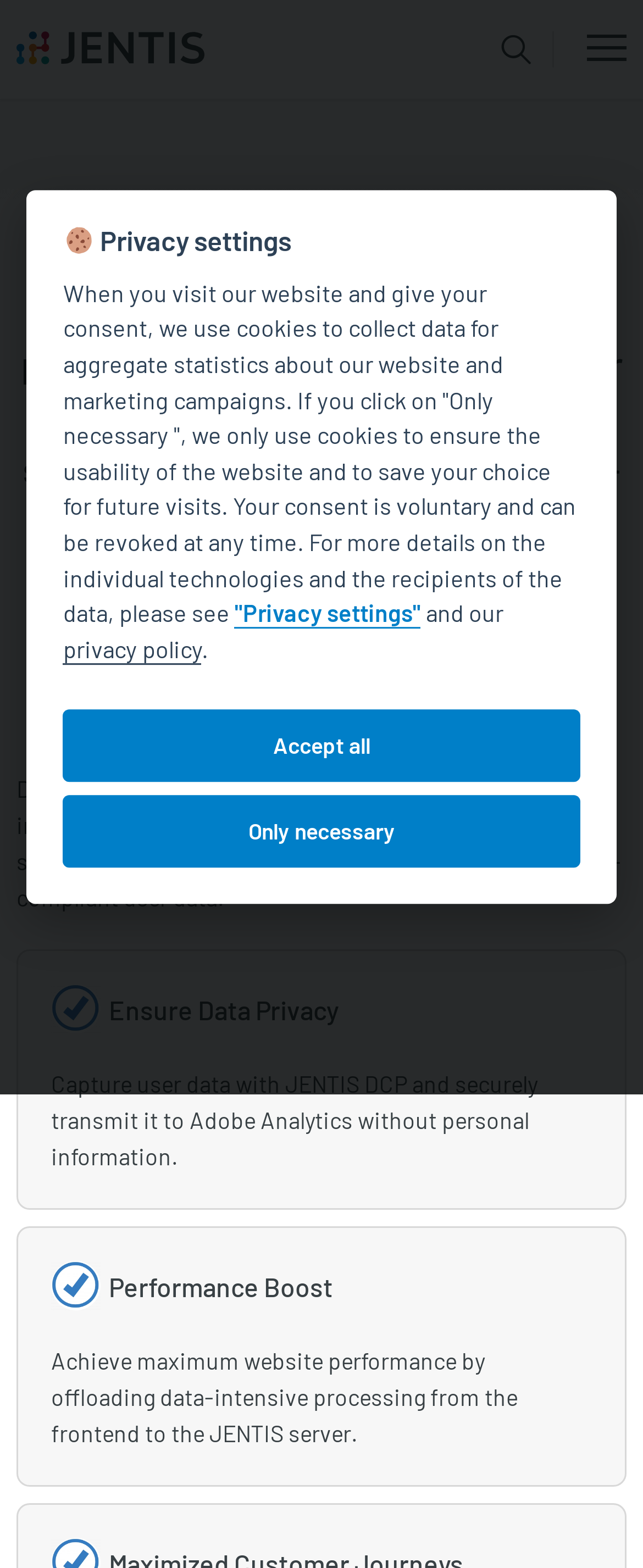What is the advantage of offloading data-intensive processing from the frontend to the JENTIS server?
Provide a well-explained and detailed answer to the question.

According to the webpage, offloading data-intensive processing from the frontend to the JENTIS server achieves maximum website performance, which is a key benefit of server-side Adobe Analytics implementation with JENTIS.